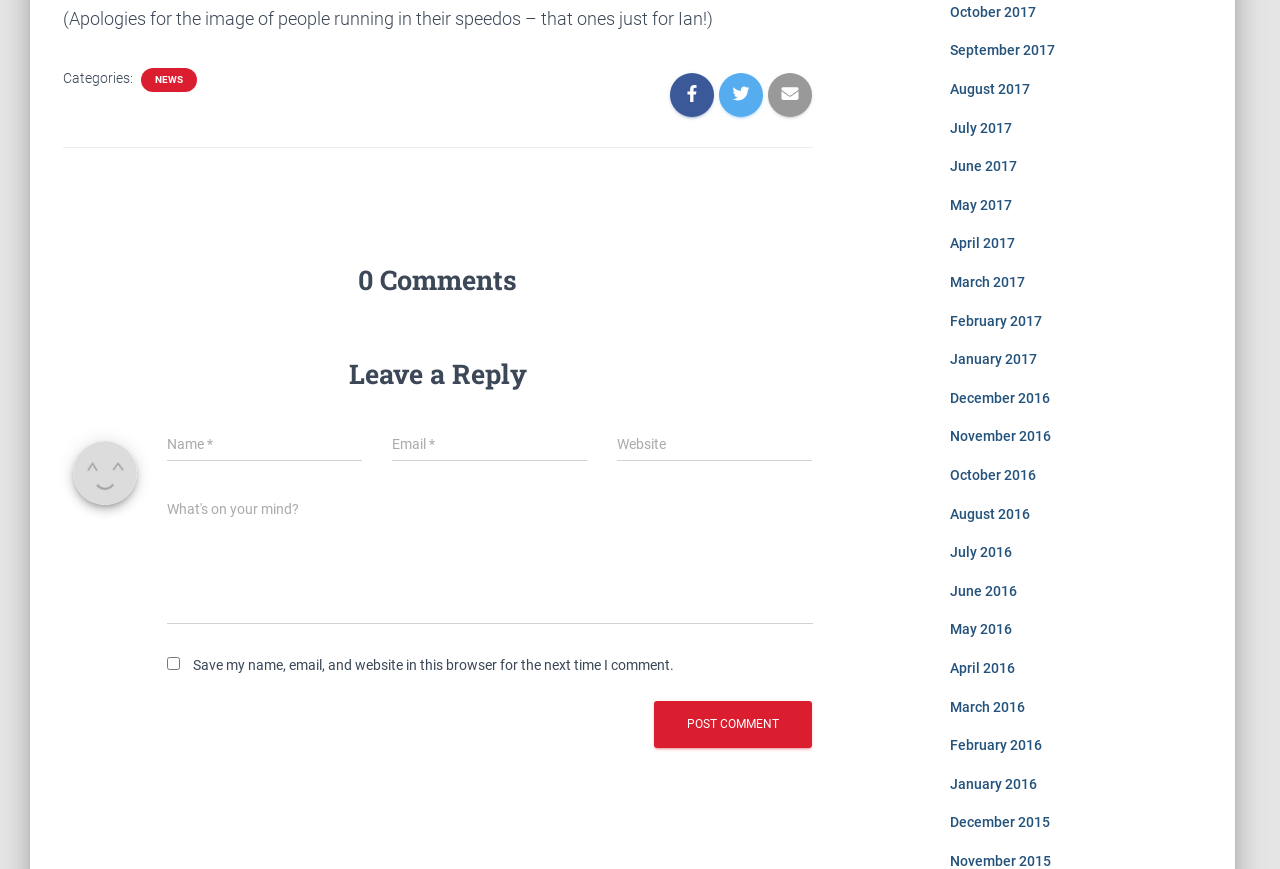Please determine the bounding box coordinates of the area that needs to be clicked to complete this task: 'Click on Devin Haney's profile link'. The coordinates must be four float numbers between 0 and 1, formatted as [left, top, right, bottom].

None